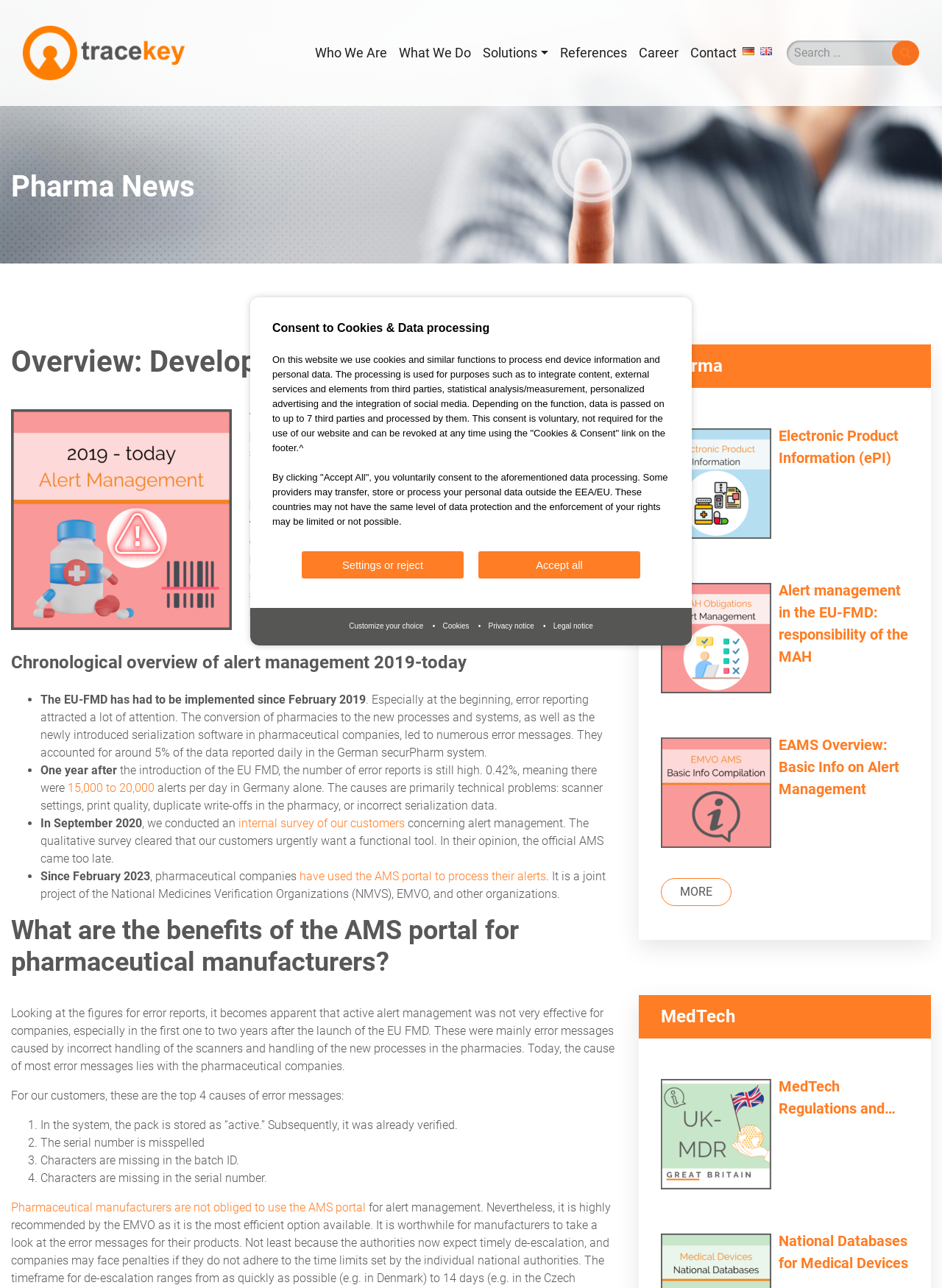Respond with a single word or phrase to the following question:
What is the EU-FMD?

European Union's Falsified Medicines Directive